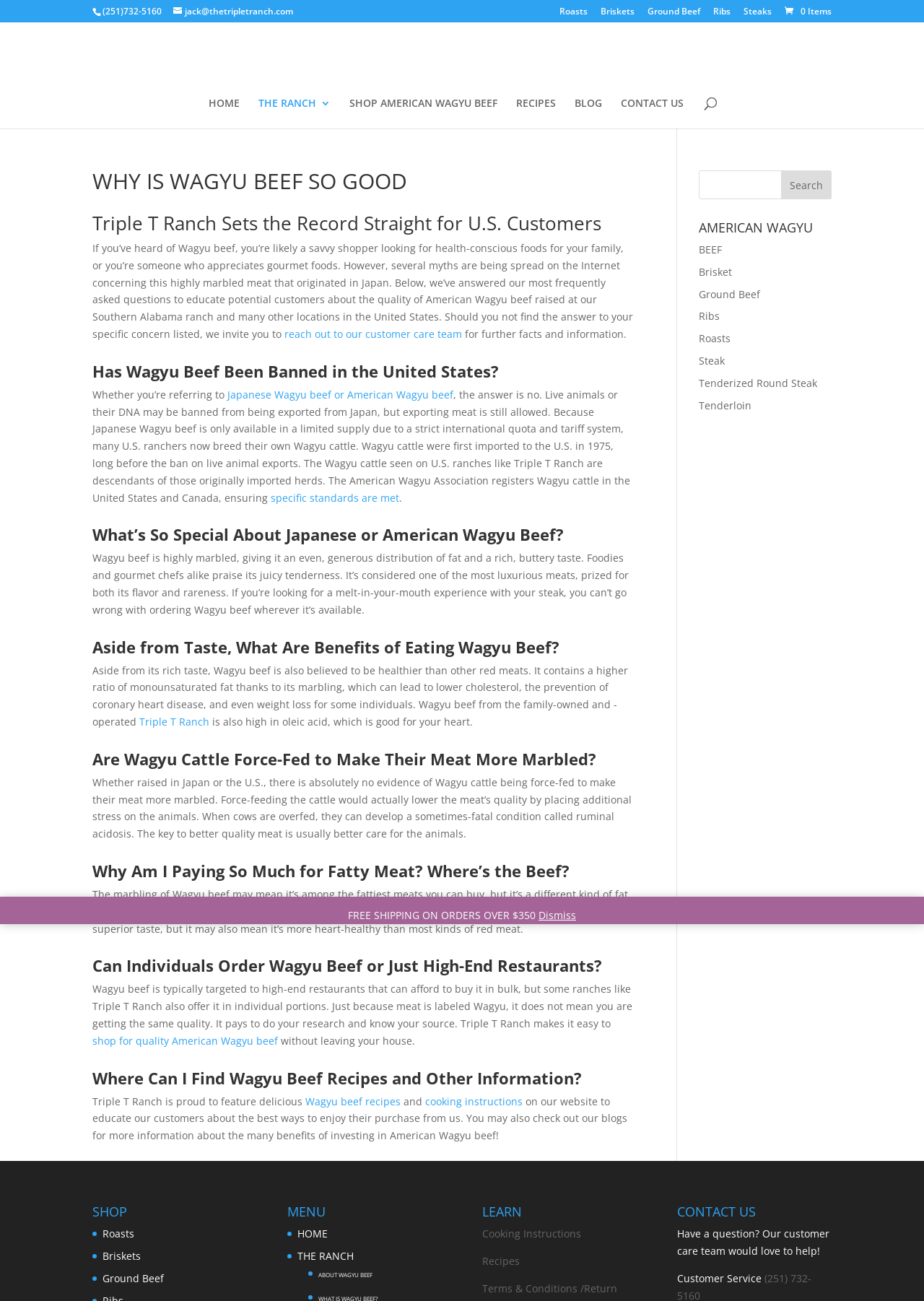Please determine the bounding box coordinates, formatted as (top-left x, top-left y, bottom-right x, bottom-right y), with all values as floating point numbers between 0 and 1. Identify the bounding box of the region described as: Ground Beef

[0.111, 0.977, 0.177, 0.988]